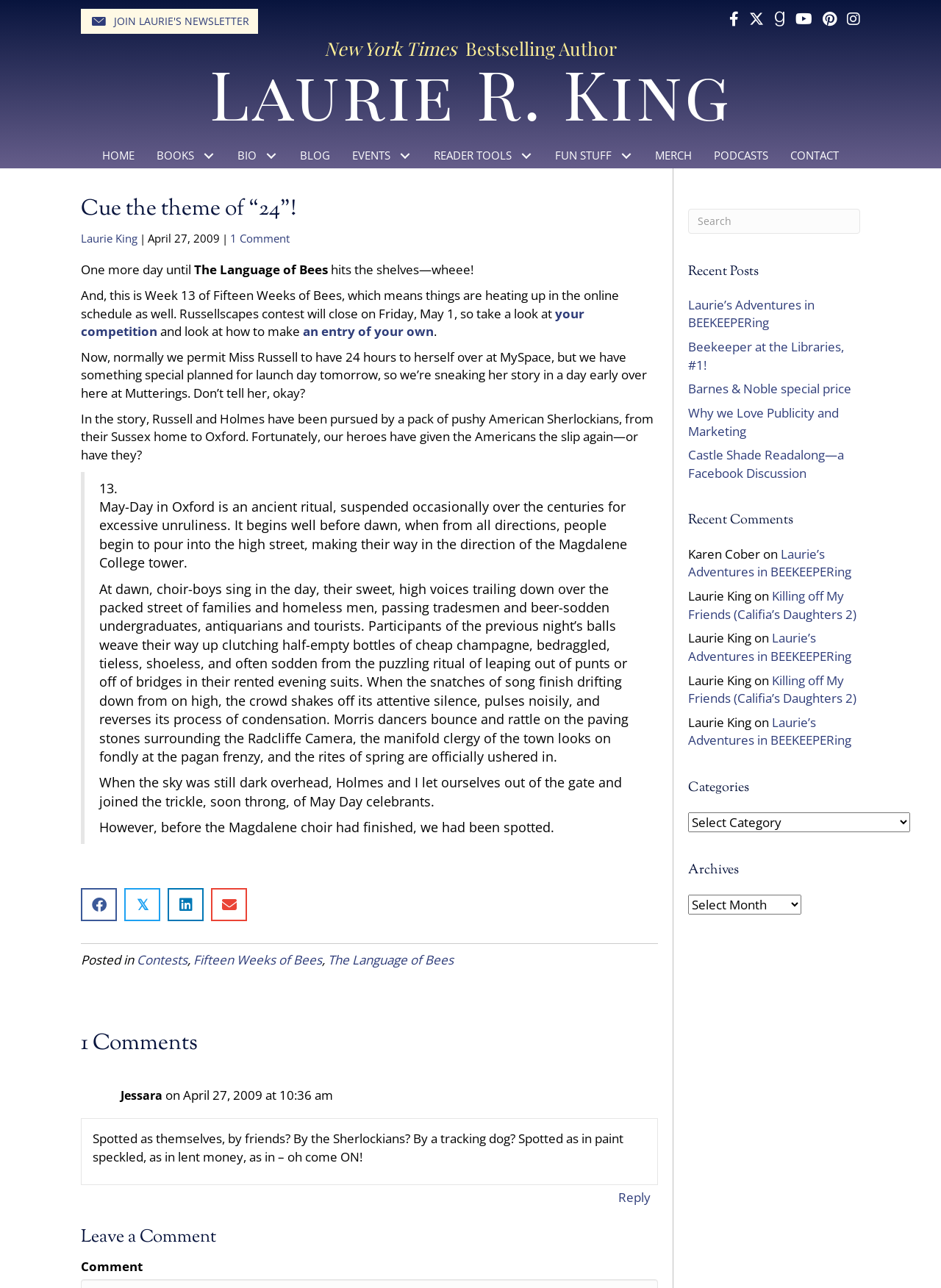Please locate the bounding box coordinates of the element's region that needs to be clicked to follow the instruction: "Go to HOME page". The bounding box coordinates should be provided as four float numbers between 0 and 1, i.e., [left, top, right, bottom].

[0.097, 0.111, 0.155, 0.13]